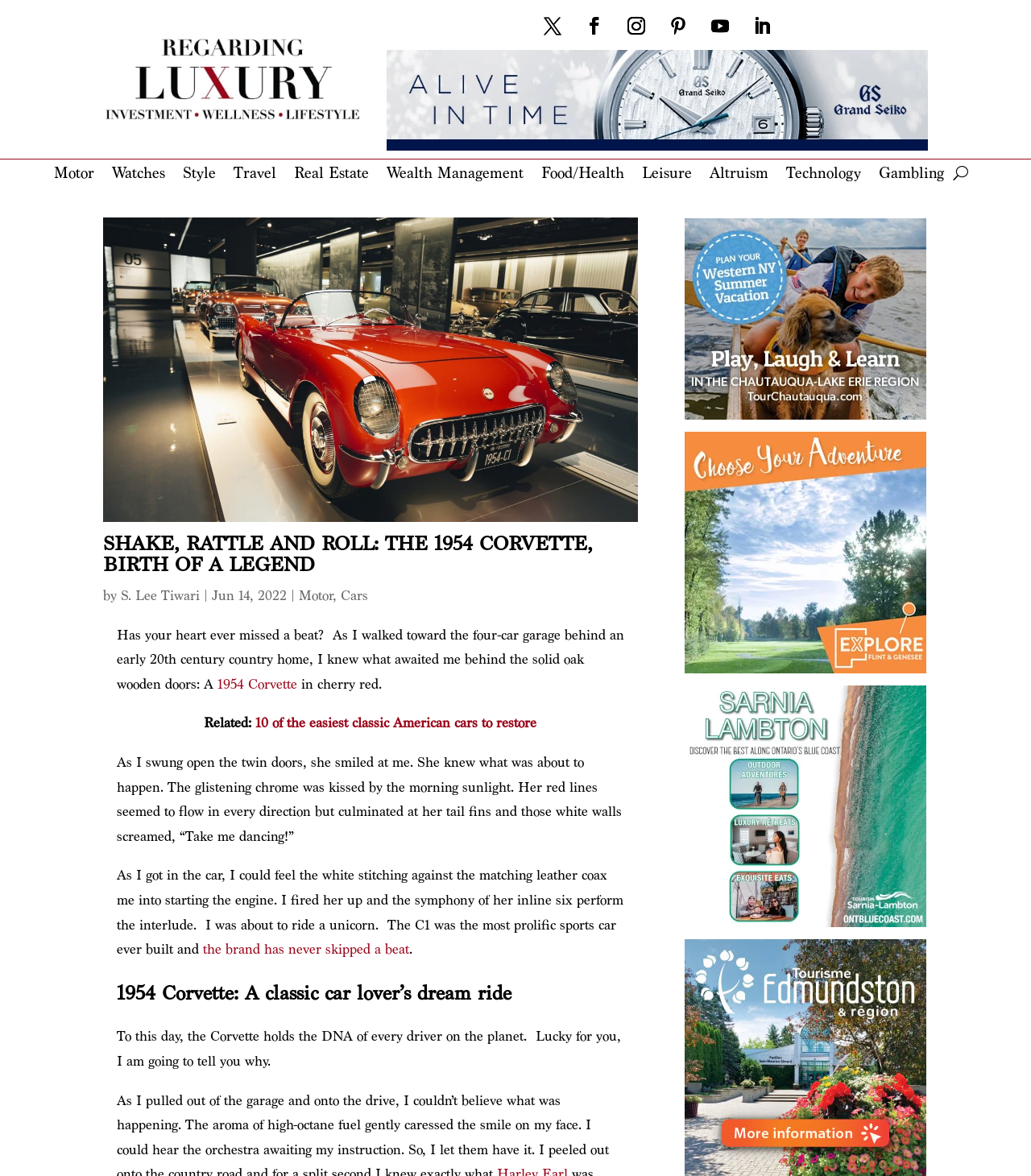Determine the bounding box coordinates of the clickable region to follow the instruction: "Open the search".

[0.924, 0.136, 0.939, 0.159]